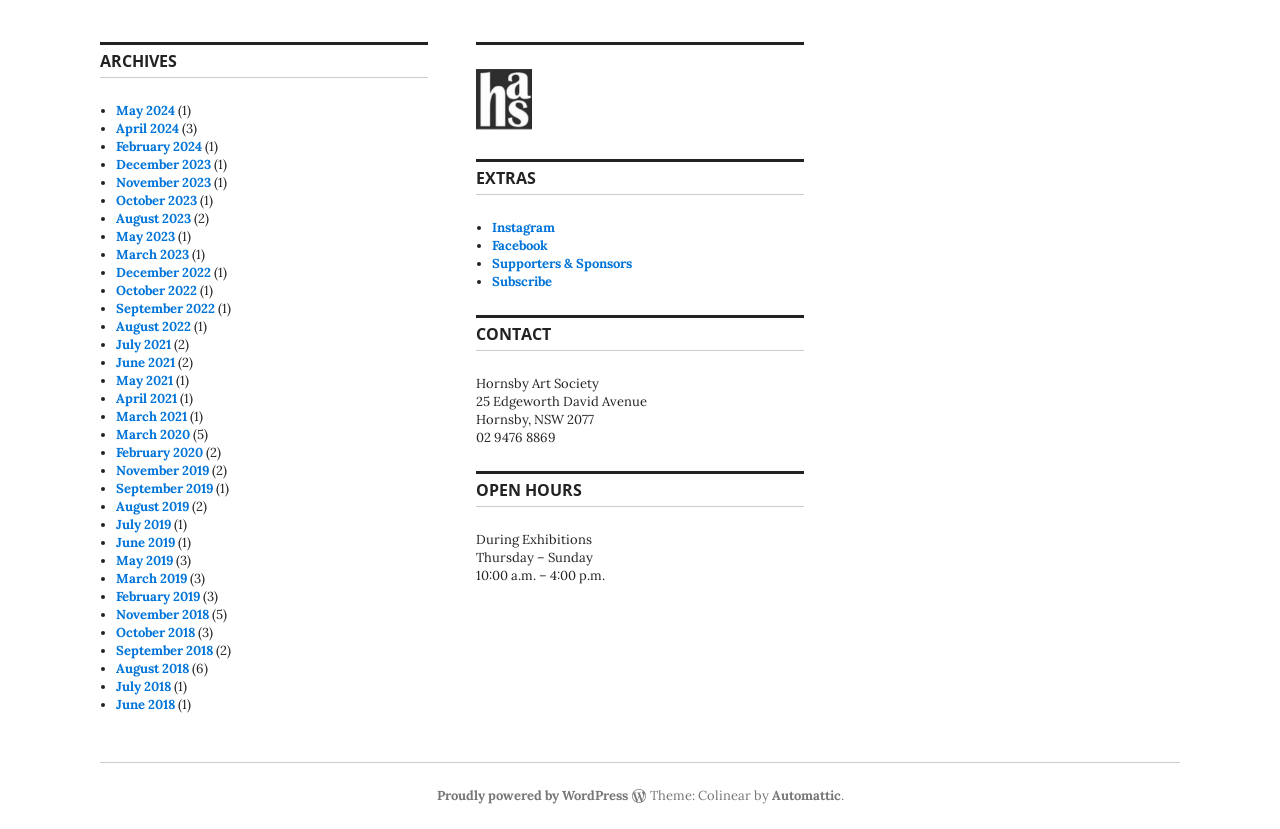Please identify the bounding box coordinates of the element's region that should be clicked to execute the following instruction: "View archives for May 2024". The bounding box coordinates must be four float numbers between 0 and 1, i.e., [left, top, right, bottom].

[0.091, 0.123, 0.137, 0.144]